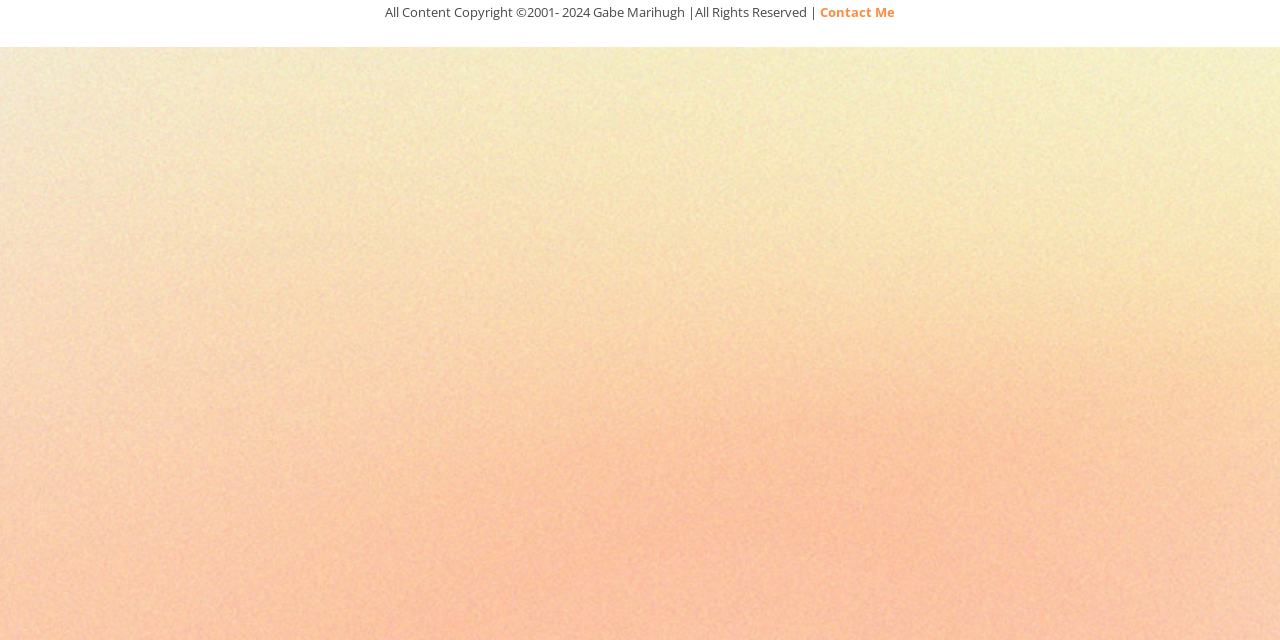Using the provided element description: "Contact Me", identify the bounding box coordinates. The coordinates should be four floats between 0 and 1 in the order [left, top, right, bottom].

[0.641, 0.004, 0.699, 0.032]